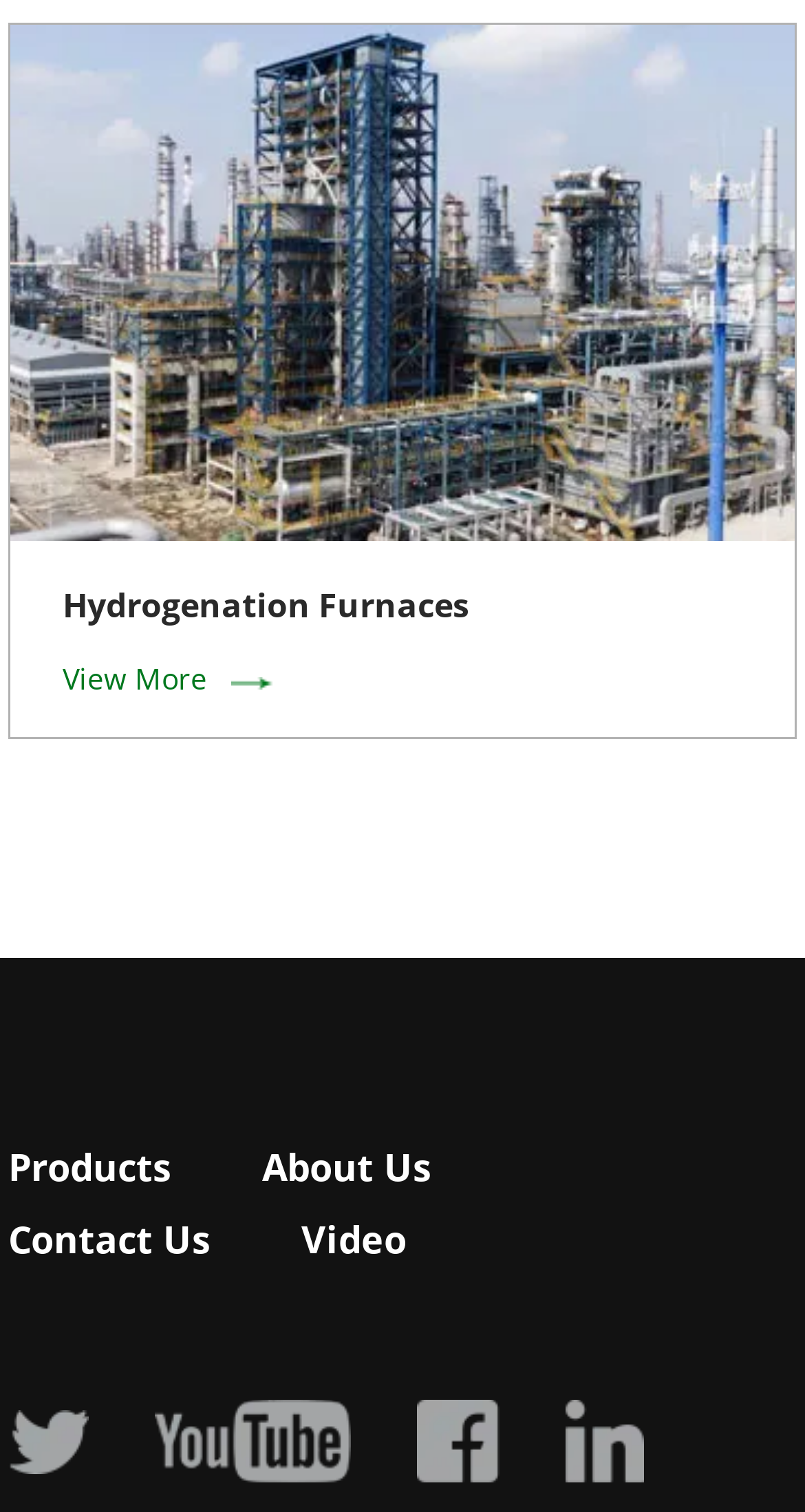Identify and provide the bounding box for the element described by: "alt="linkedin"".

[0.702, 0.926, 0.8, 0.981]